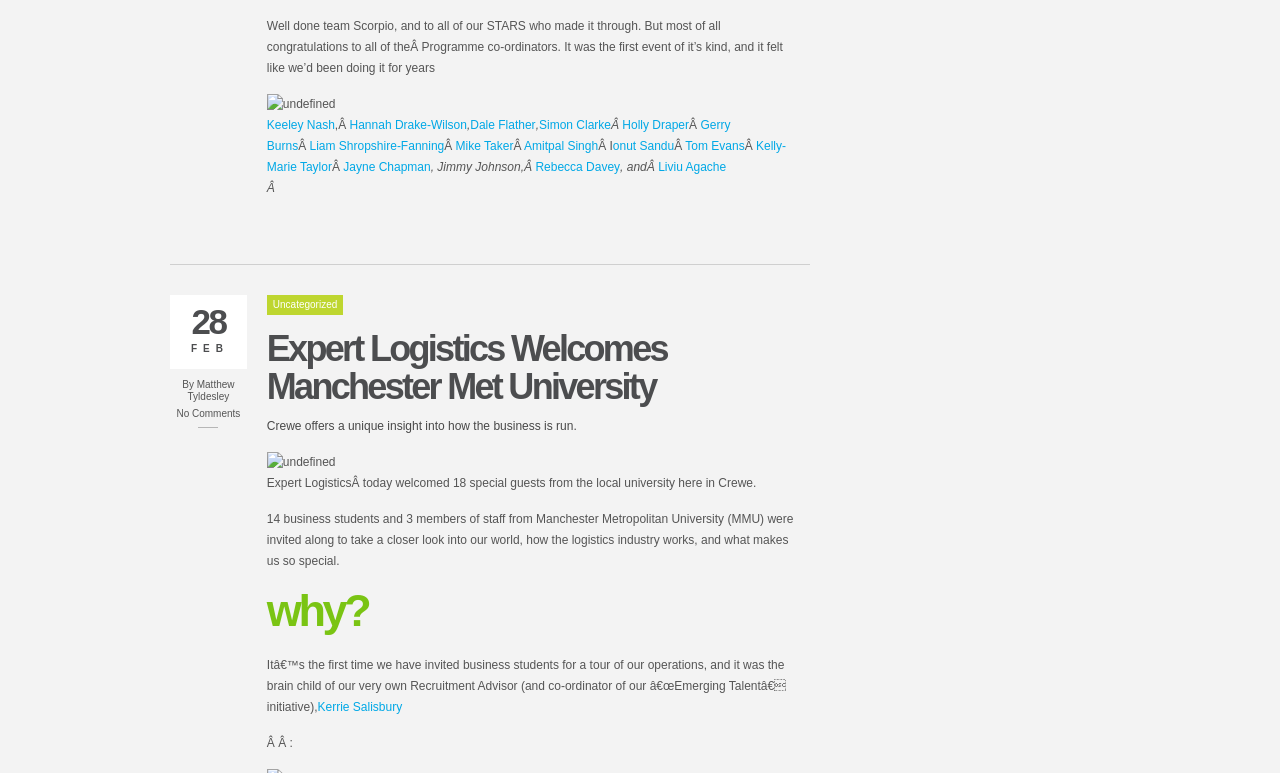Who is the author of the article?
Refer to the image and provide a concise answer in one word or phrase.

Matthew Tyldesley